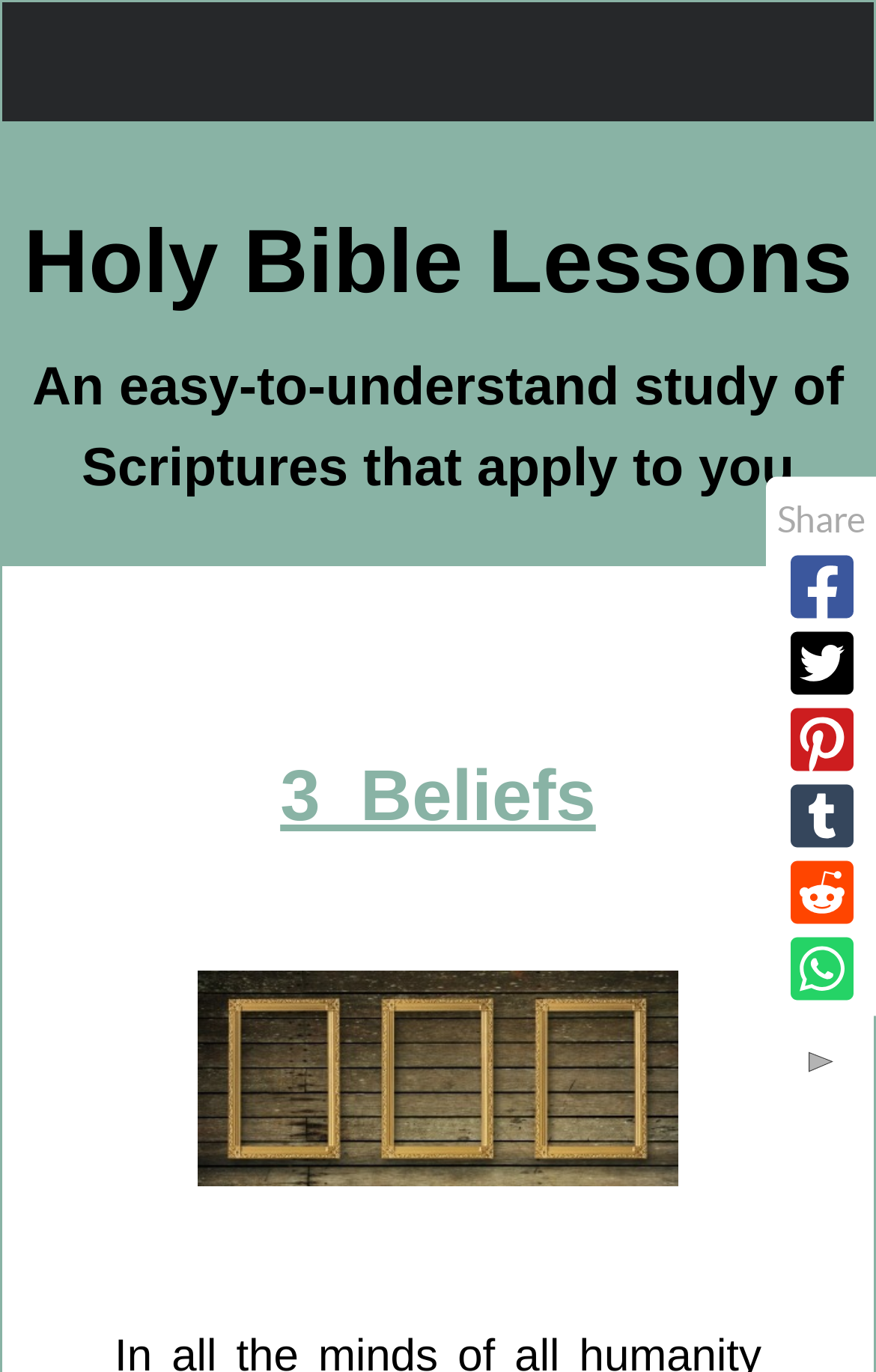Answer the question below in one word or phrase:
What type of content is related to 'Holy Bible Lessons'?

Study